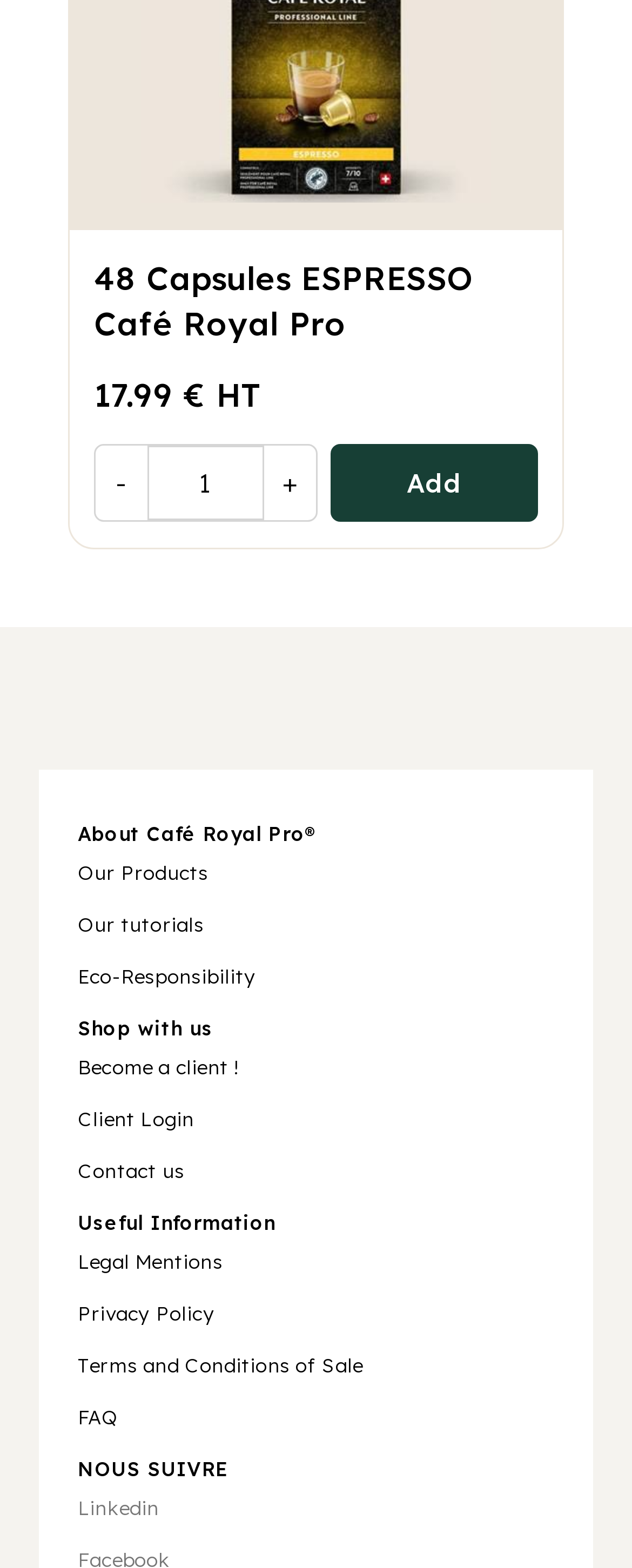What is the purpose of the '+' button?
Please respond to the question with as much detail as possible.

The '+' button is located next to the textbox, which is used to input the quantity of the product. Therefore, the purpose of the '+' button is to increment the quantity of the product.